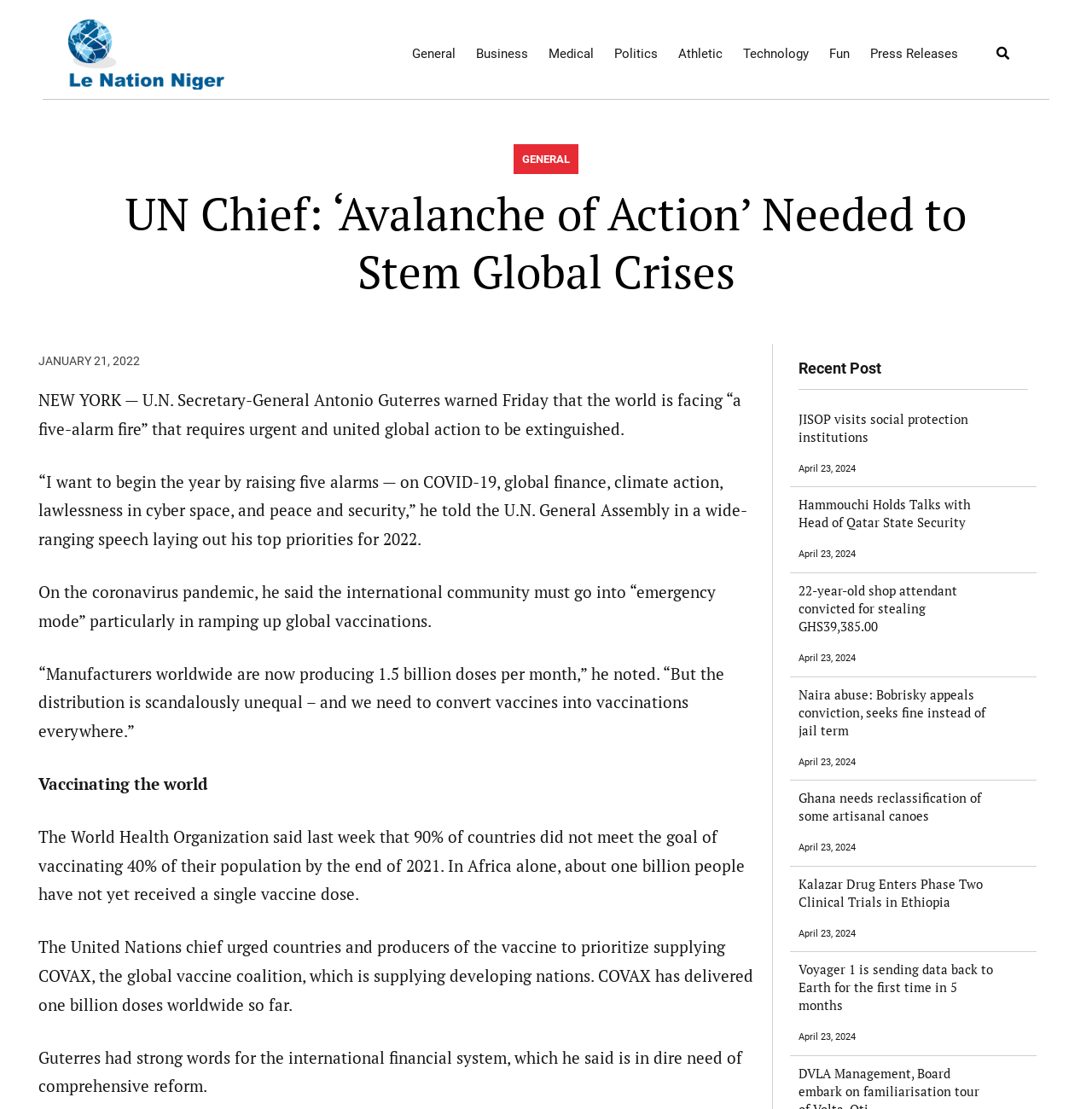Describe all the key features and sections of the webpage thoroughly.

This webpage appears to be a news article page from Le Nation Niger. At the top, there are several links to different categories, including General, Business, Medical, Politics, Athletic, Technology, Fun, and Press Releases. Next to these links, there is a search bar with a button labeled "Search".

Below the search bar, there is a heading that reads "UN Chief: ‘Avalanche of Action’ Needed to Stem Global Crises". This is followed by a date, "JANUARY 21, 2022", and then a series of paragraphs discussing a speech by UN Secretary-General Antonio Guterres. The speech addresses various global crises, including the COVID-19 pandemic, global finance, climate action, lawlessness in cyber space, and peace and security.

To the right of the main article, there is a section labeled "Recent Post" with several article summaries. Each summary includes a heading, a link to the full article, and a date. The articles appear to be from various dates in April 2024 and cover a range of topics, including social protection institutions, international relations, crime, and science.

Overall, the webpage has a clean and organized layout, with clear headings and concise text. The main article is prominently displayed, with the recent post section providing additional content to the side.